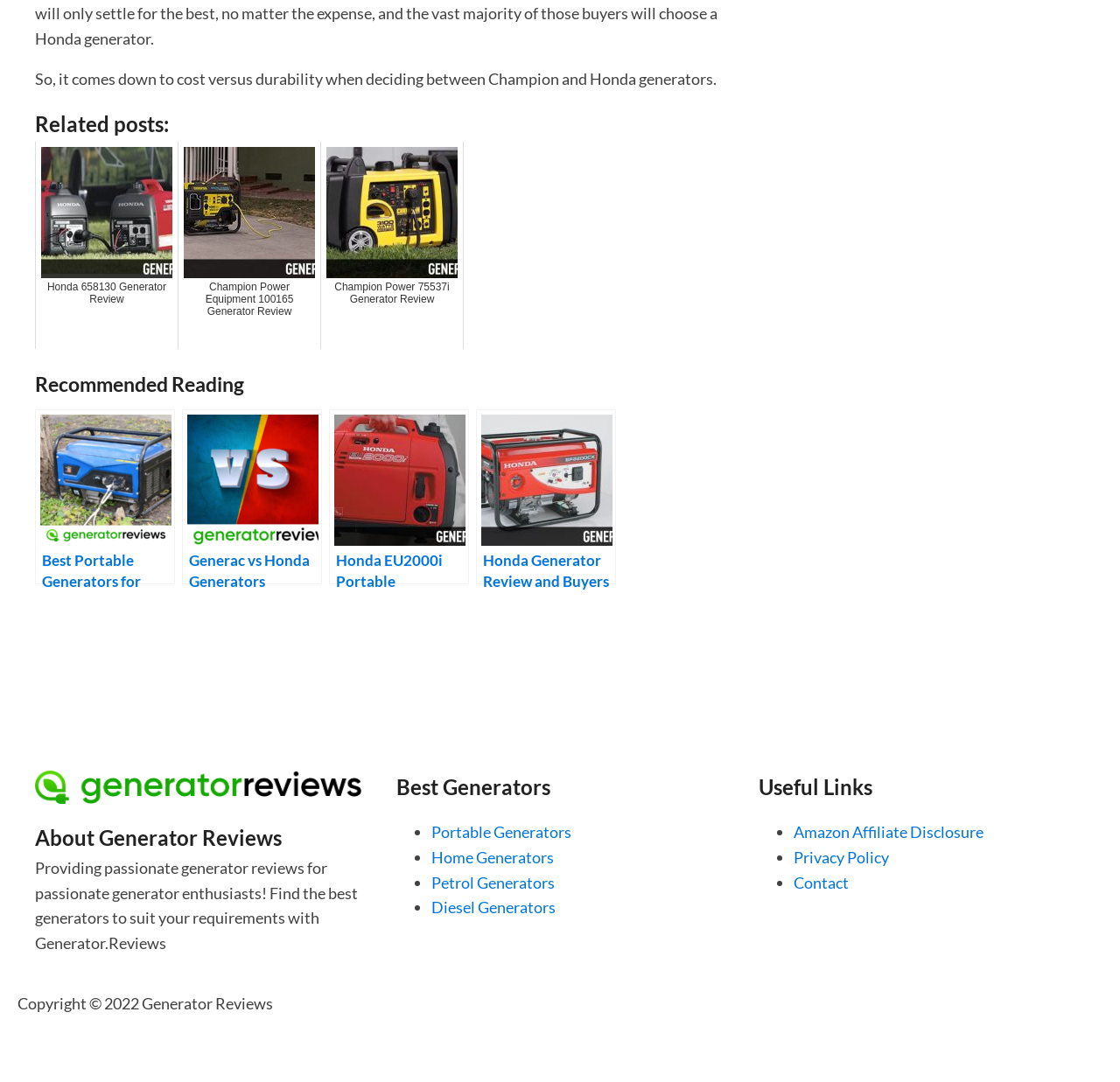Using the provided element description, identify the bounding box coordinates as (top-left x, top-left y, bottom-right x, bottom-right y). Ensure all values are between 0 and 1. Description: Amazon Affiliate Disclosure

[0.708, 0.76, 0.878, 0.778]